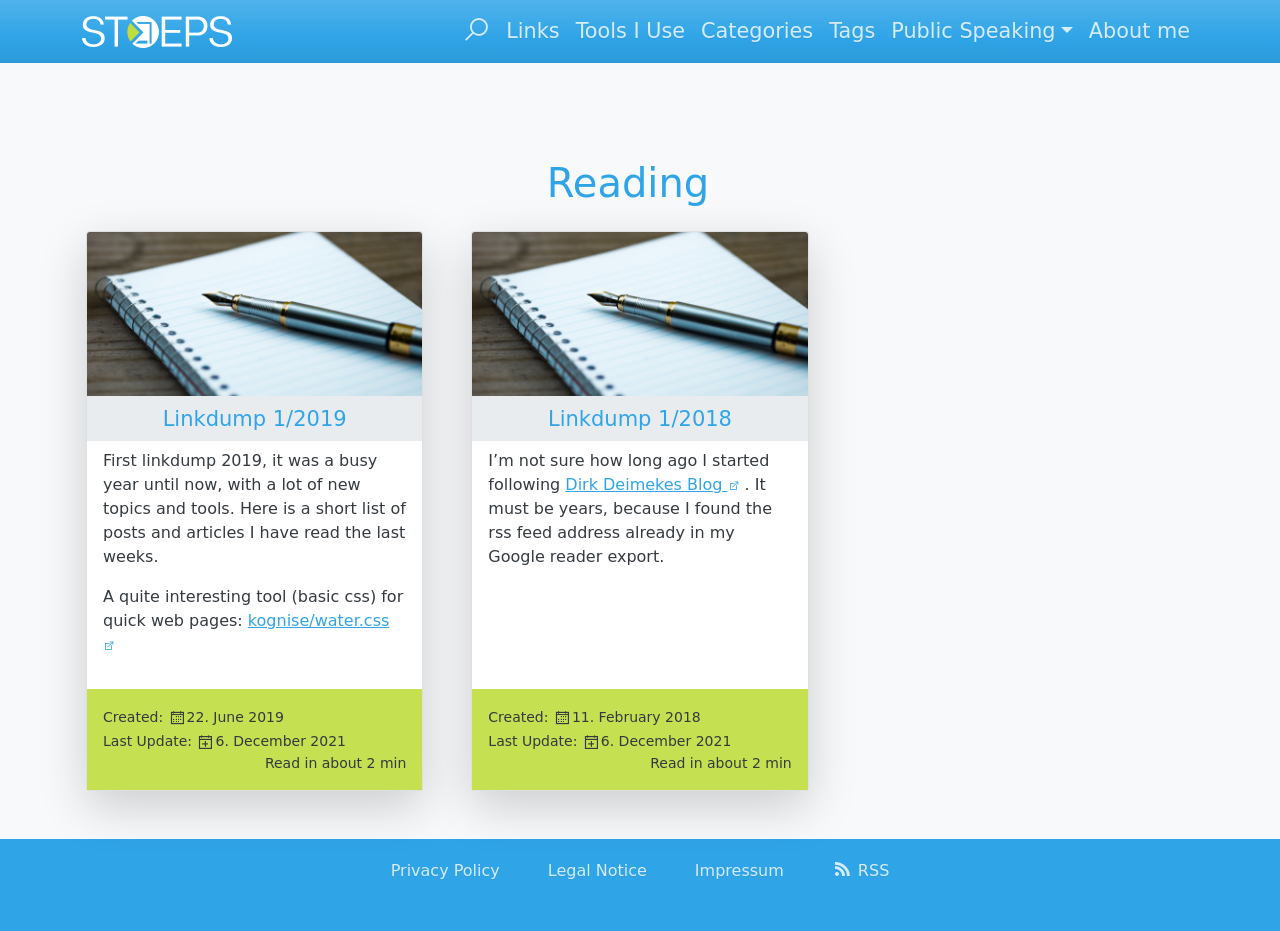Using the information shown in the image, answer the question with as much detail as possible: How many minutes does it take to read a linkdump article?

I found the reading time of a linkdump article by looking at the 'Read in about' section, which is '2 min'.